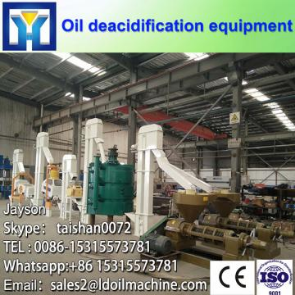Look at the image and write a detailed answer to the question: 
What certification logo is displayed on the equipment?

The image highlights certification logos like 'ISO', which suggests compliance with international standards. This is essential for quality assurance in the oil processing industry. The presence of the ISO logo indicates that the equipment meets certain standards of quality and performance.